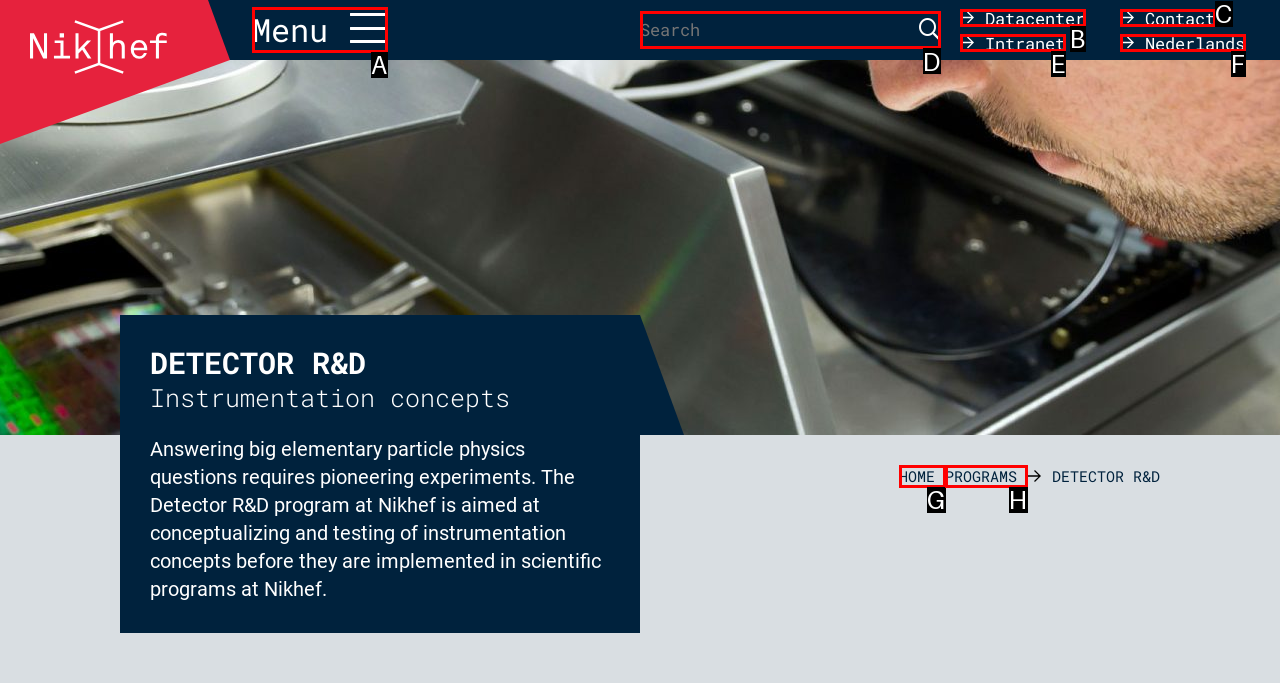Choose the HTML element that corresponds to the description: parent_node: Search for: name="s" placeholder="Search"
Provide the answer by selecting the letter from the given choices.

D